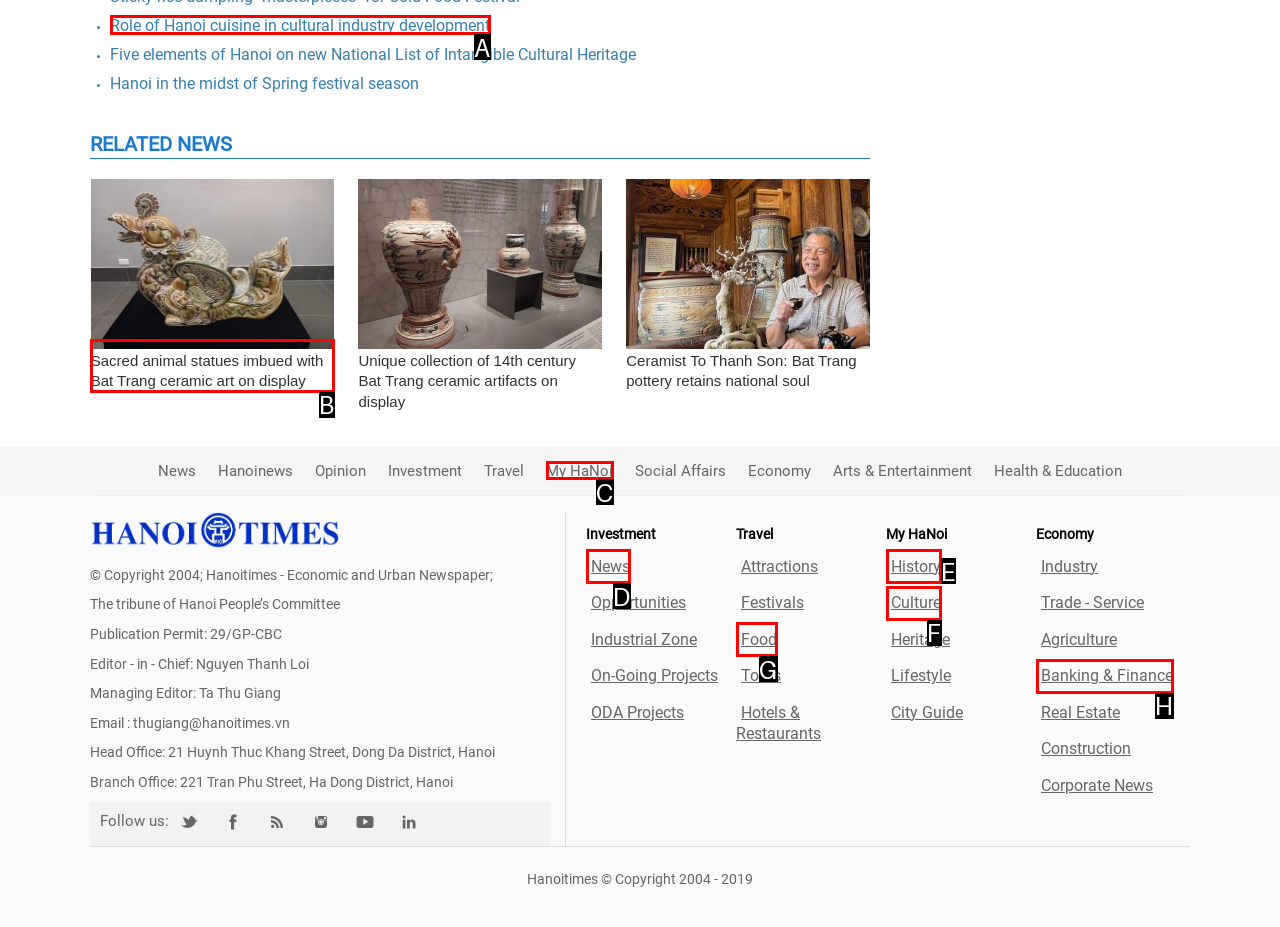Specify which HTML element I should click to complete this instruction: View 'Sacred animal statues imbued with Bat Trang ceramic art on display' Answer with the letter of the relevant option.

B